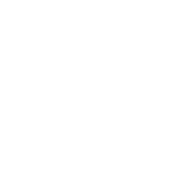Break down the image and provide a full description, noting any significant aspects.

The image features a simple, abstract icon representing a comment bubble, commonly used in digital interfaces to indicate comment or feedback sections. This visual element is typically associated with engaging users in discussions or providing a platform for them to share their thoughts, often seen alongside a prompt to "Leave a Reply" or similar messaging. In this context, it aligns with the theme of user interaction and communication, enhancing the user experience by inviting visitors to participate in conversations.